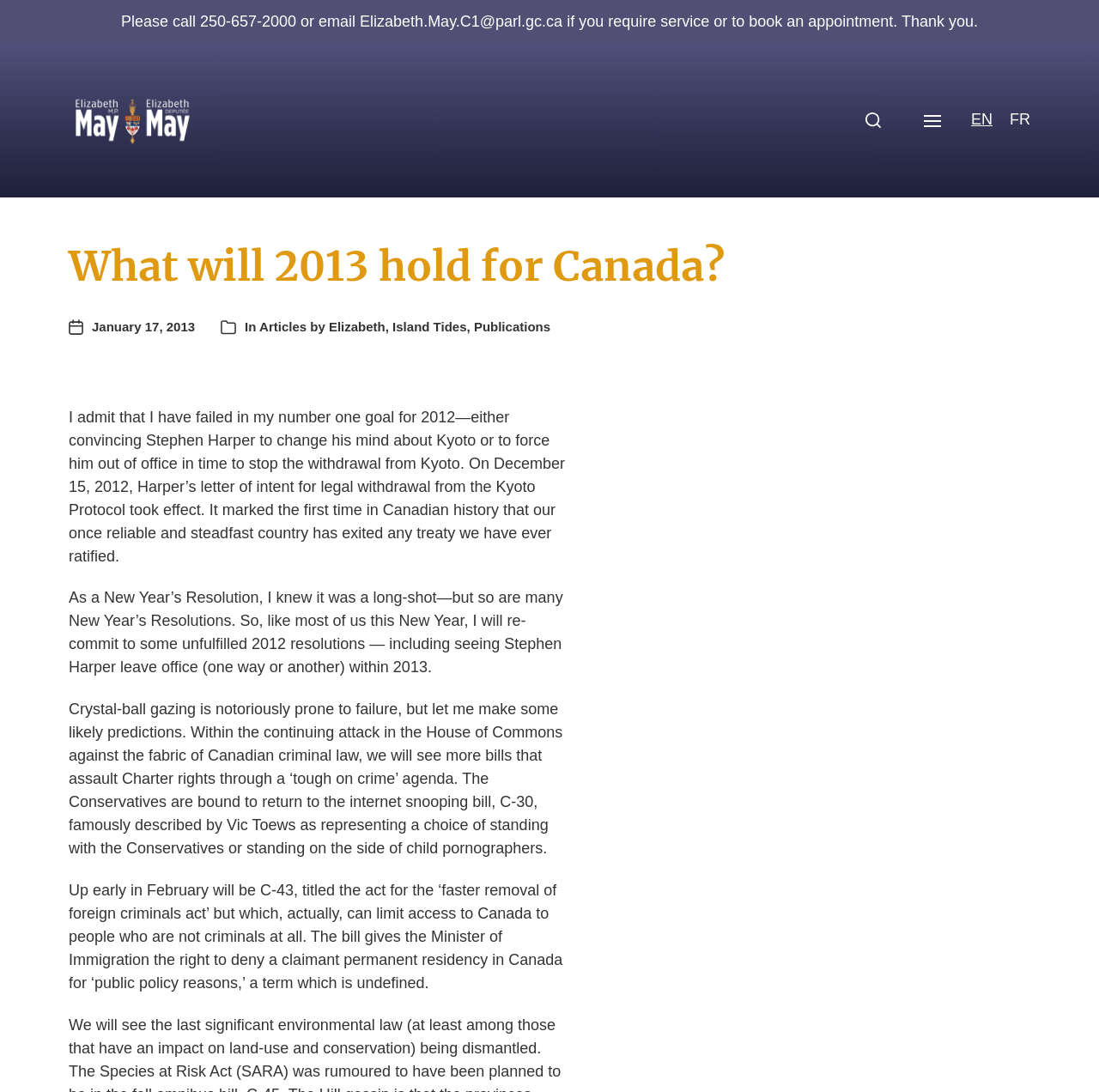Can you provide the bounding box coordinates for the element that should be clicked to implement the instruction: "Read articles by Elizabeth"?

[0.236, 0.292, 0.351, 0.306]